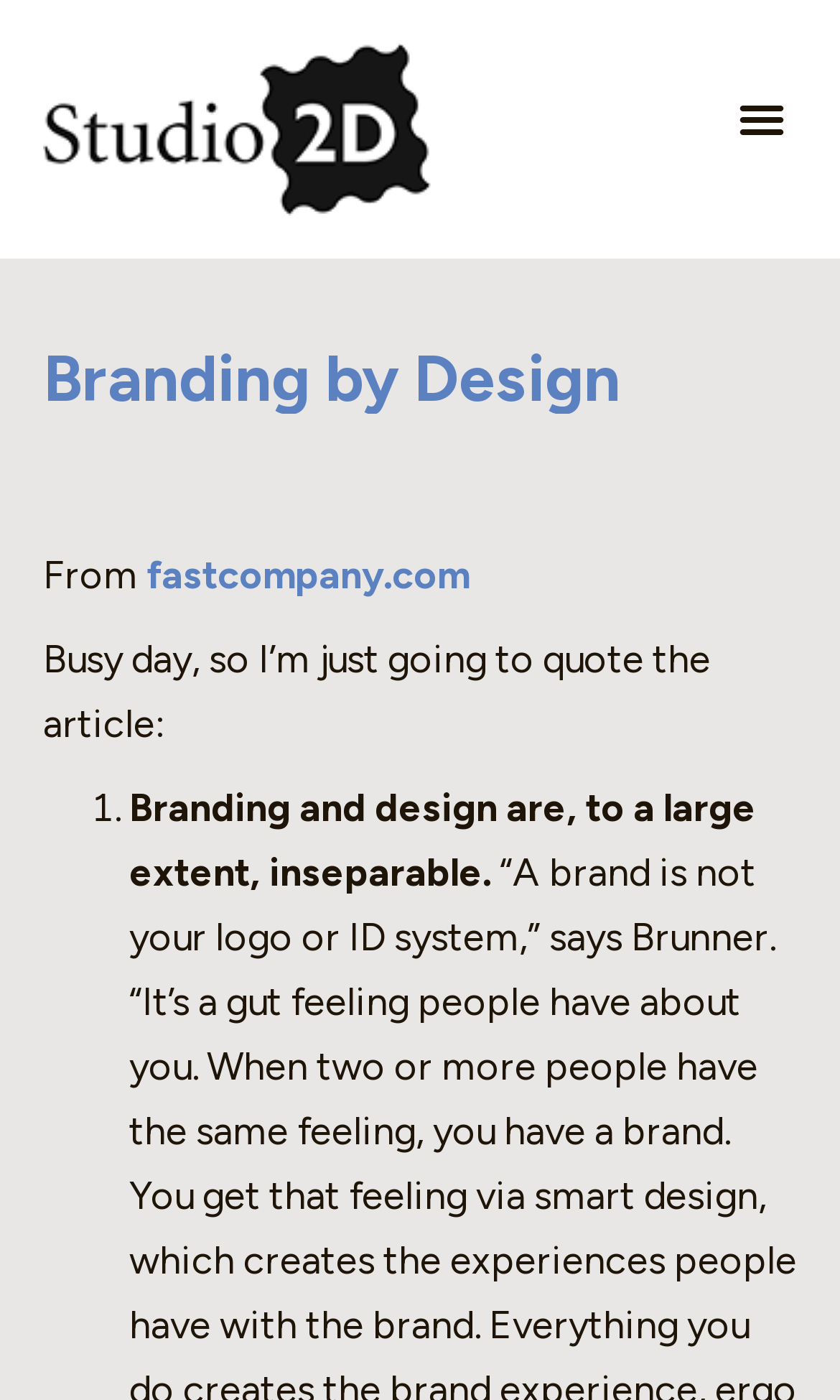What is the name of the graphic design studio?
Provide a one-word or short-phrase answer based on the image.

Studio 2D